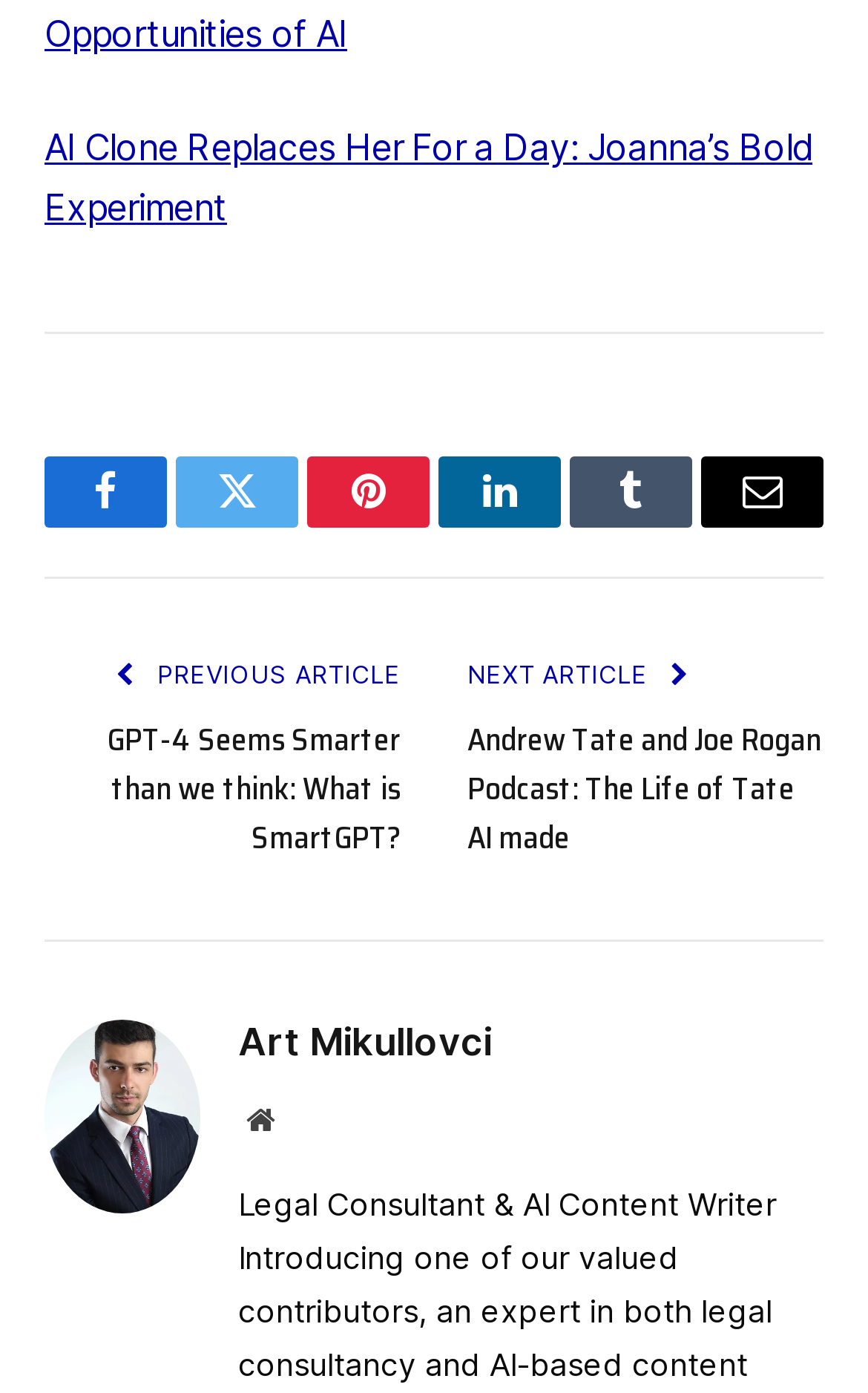Can you specify the bounding box coordinates for the region that should be clicked to fulfill this instruction: "Visit the website".

[0.274, 0.789, 0.326, 0.821]